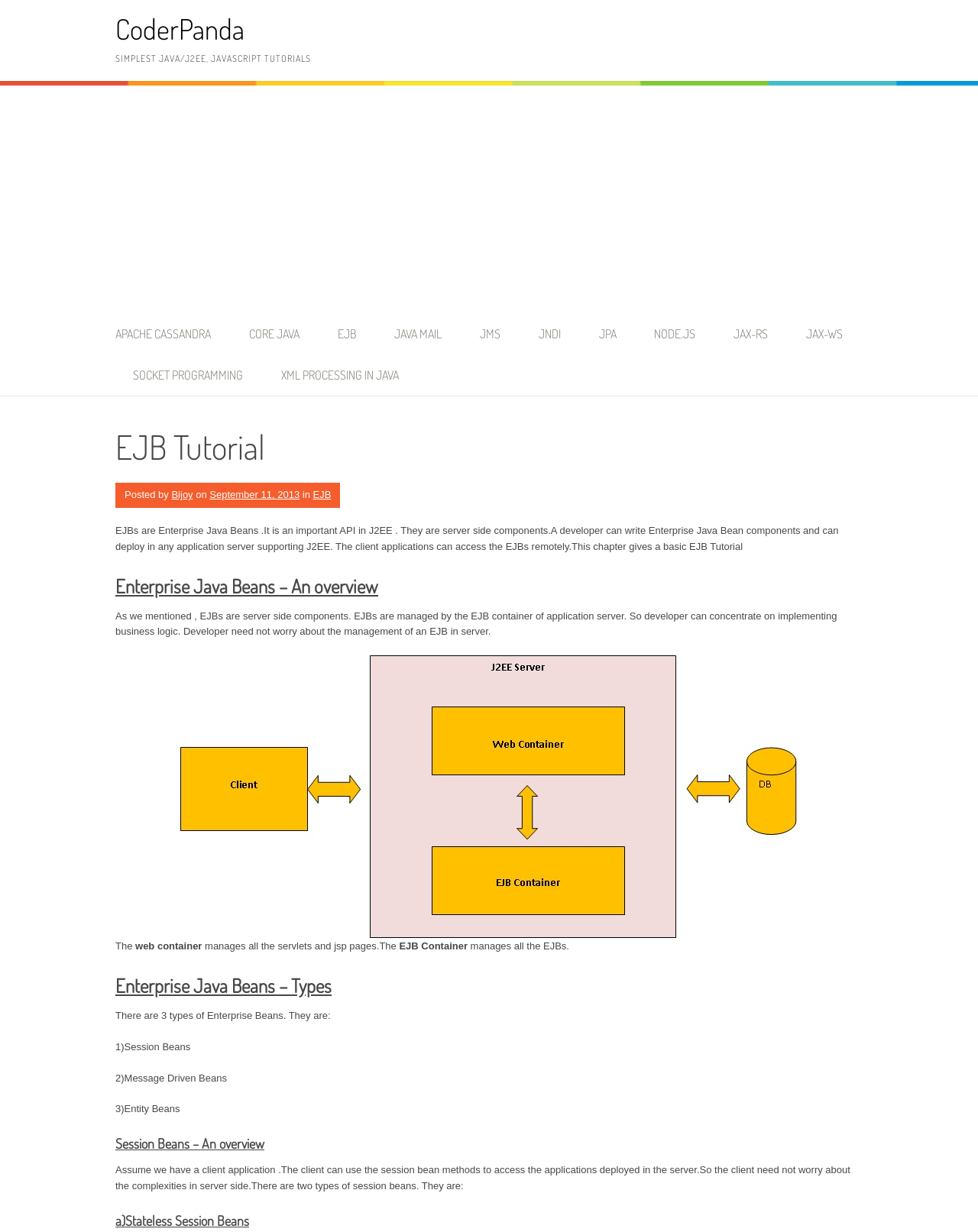Pinpoint the bounding box coordinates of the element you need to click to execute the following instruction: "Read the 'Enterprise Java Beans – An overview' section". The bounding box should be represented by four float numbers between 0 and 1, in the format [left, top, right, bottom].

[0.118, 0.463, 0.882, 0.488]